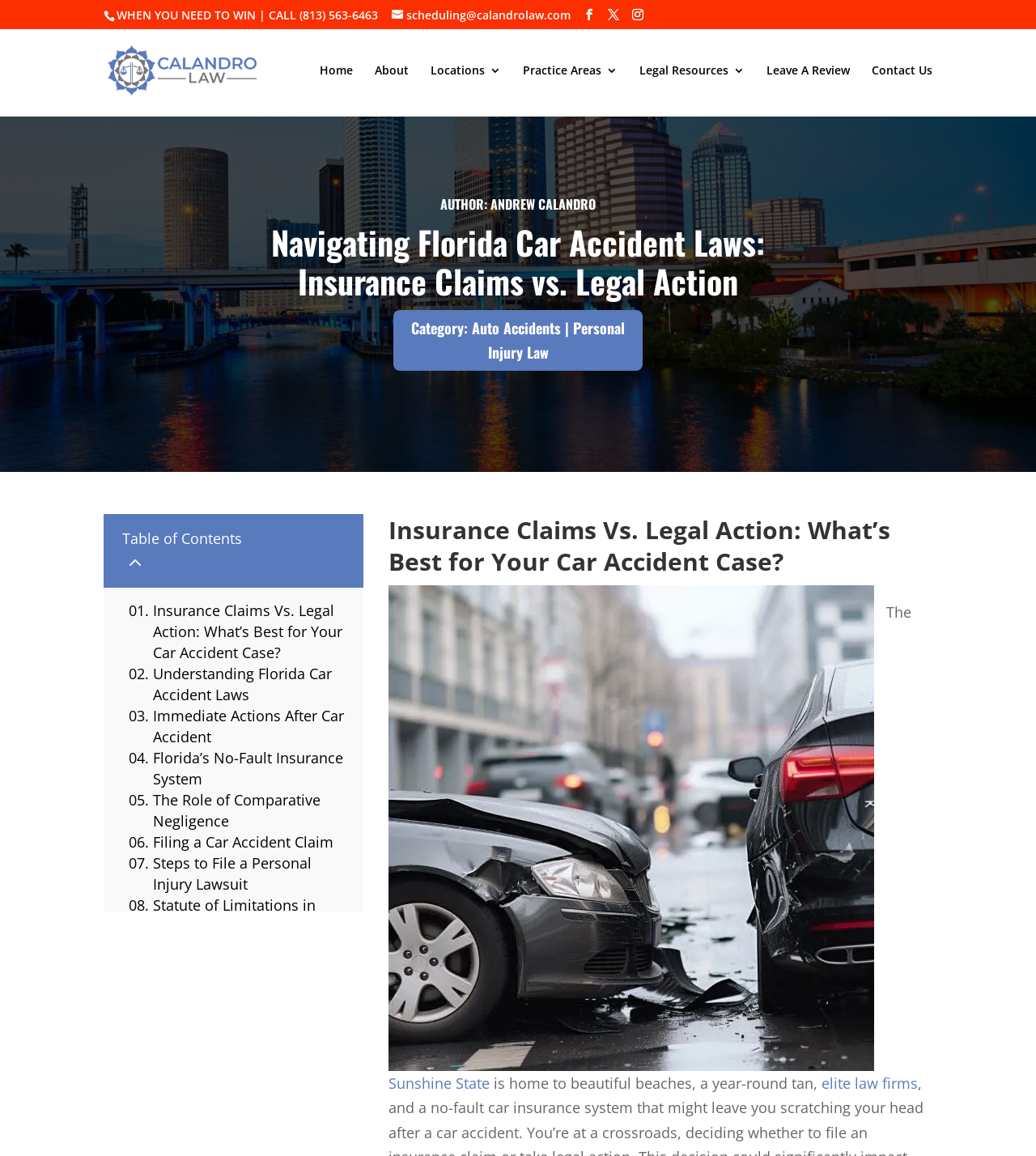Please specify the coordinates of the bounding box for the element that should be clicked to carry out this instruction: "Navigate to the Home page". The coordinates must be four float numbers between 0 and 1, formatted as [left, top, right, bottom].

[0.309, 0.056, 0.341, 0.101]